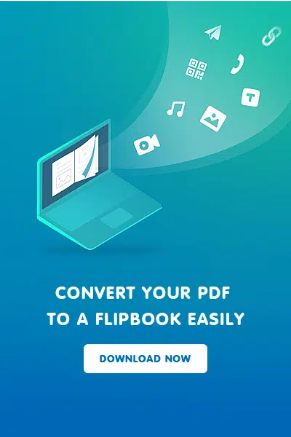What is the call to action in the image?
Answer the question with a detailed explanation, including all necessary information.

The prominent call to action in the image is 'CONVERT YOUR PDF TO A FLIPBOOK EASILY', which is displayed in a clear and attention-grabbing manner, encouraging users to take immediate action and download the software to start converting their PDF files.